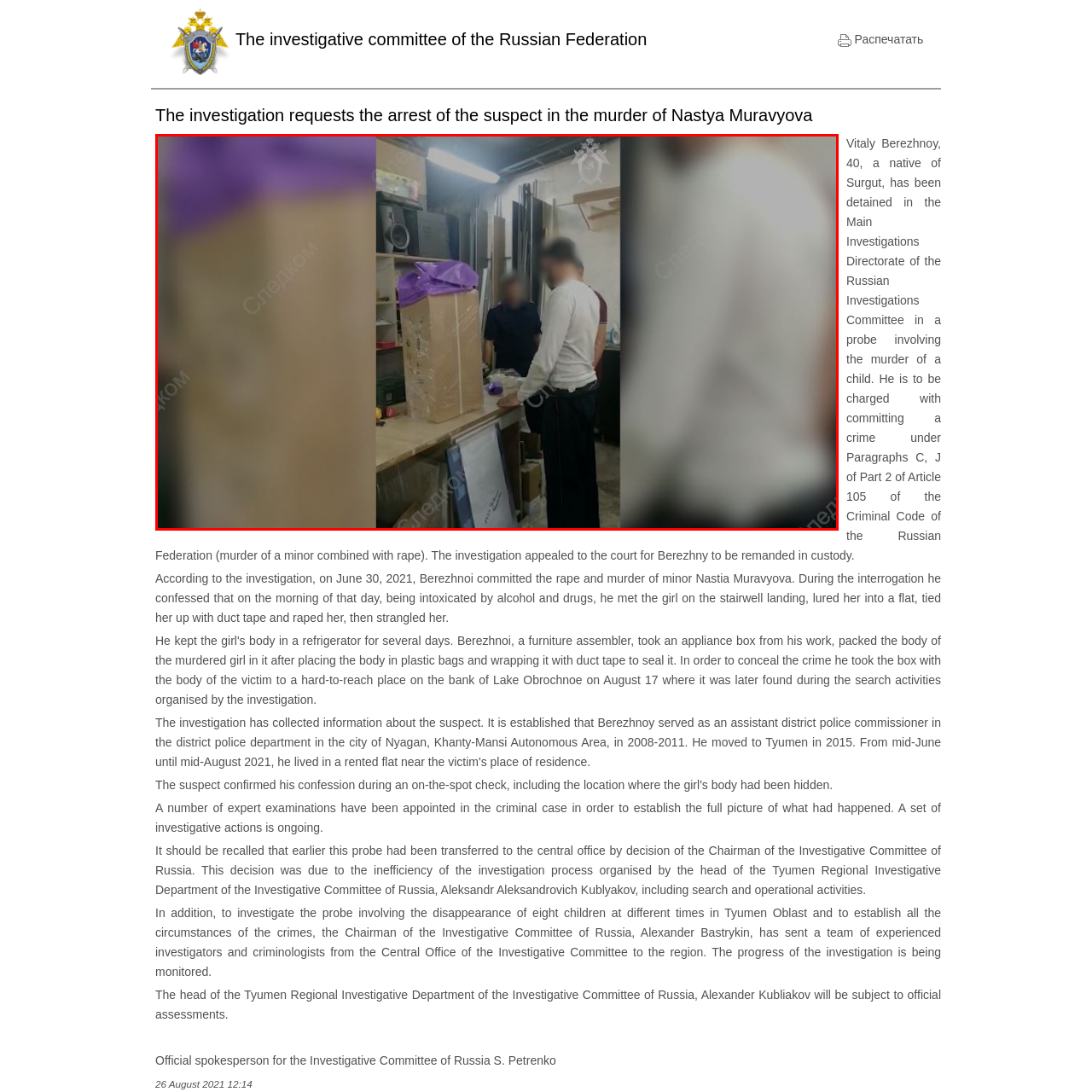Carefully describe the image located within the red boundary.

The image depicts a scene within a dimly lit room or workspace, where a law enforcement officer interacts with a suspect. The suspect, dressed in a white long-sleeve shirt and black pants, stands in front of a table cluttered with various items, including a visibly packaged object wrapped in purple plastic. The officer, partially obscured, appears to be discussing matters with the suspect. The background is filled with shelves and other items, indicating a busy, operational environment. This image relates to the serious investigation concerning the murder of a child, involving the suspect who has been detained for related charges, highlighting the intense and ongoing nature of criminal investigations by the authorities.